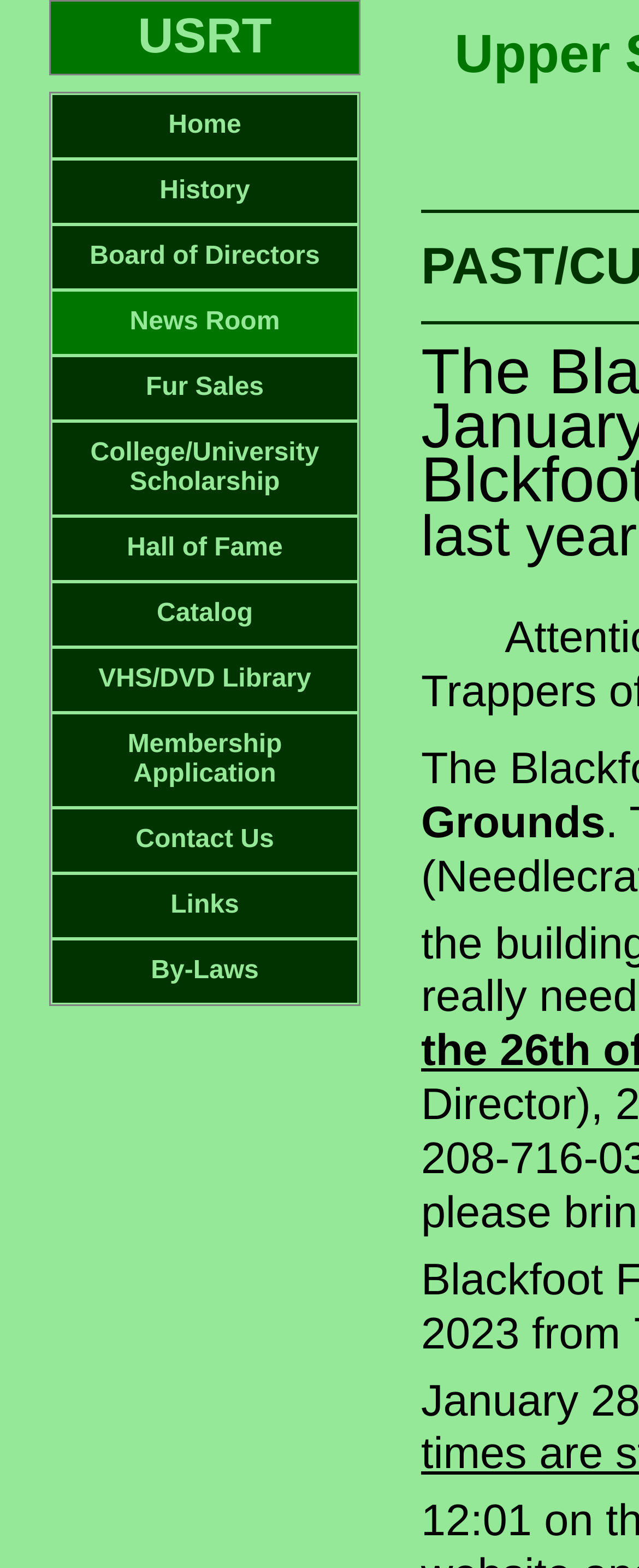Determine the bounding box coordinates for the area you should click to complete the following instruction: "view by-laws".

[0.082, 0.6, 0.559, 0.639]